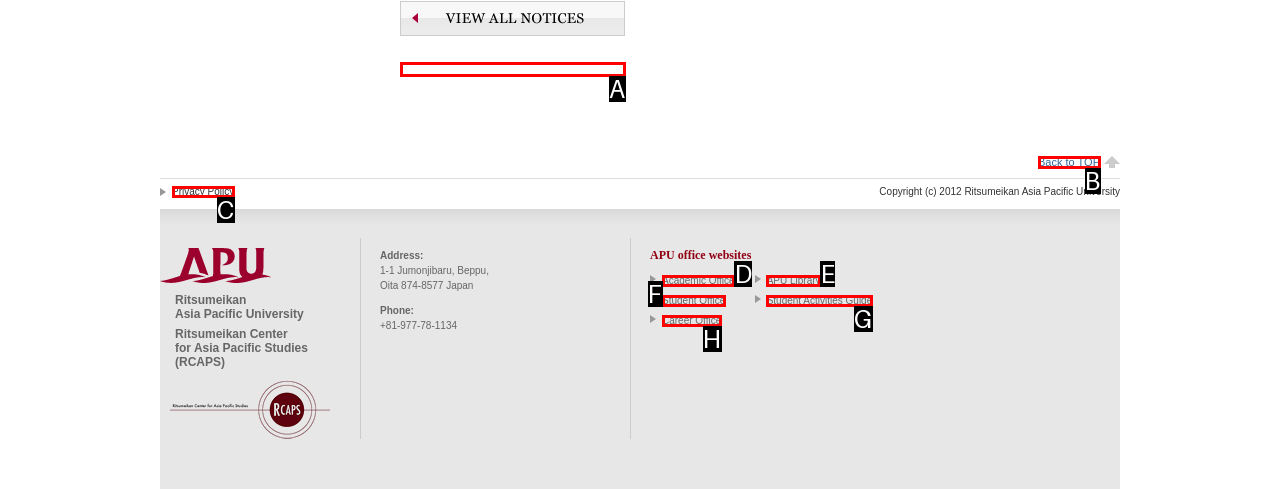Select the option that aligns with the description: alt="_RCAPS_EVENT_VIEWALL"
Respond with the letter of the correct choice from the given options.

A